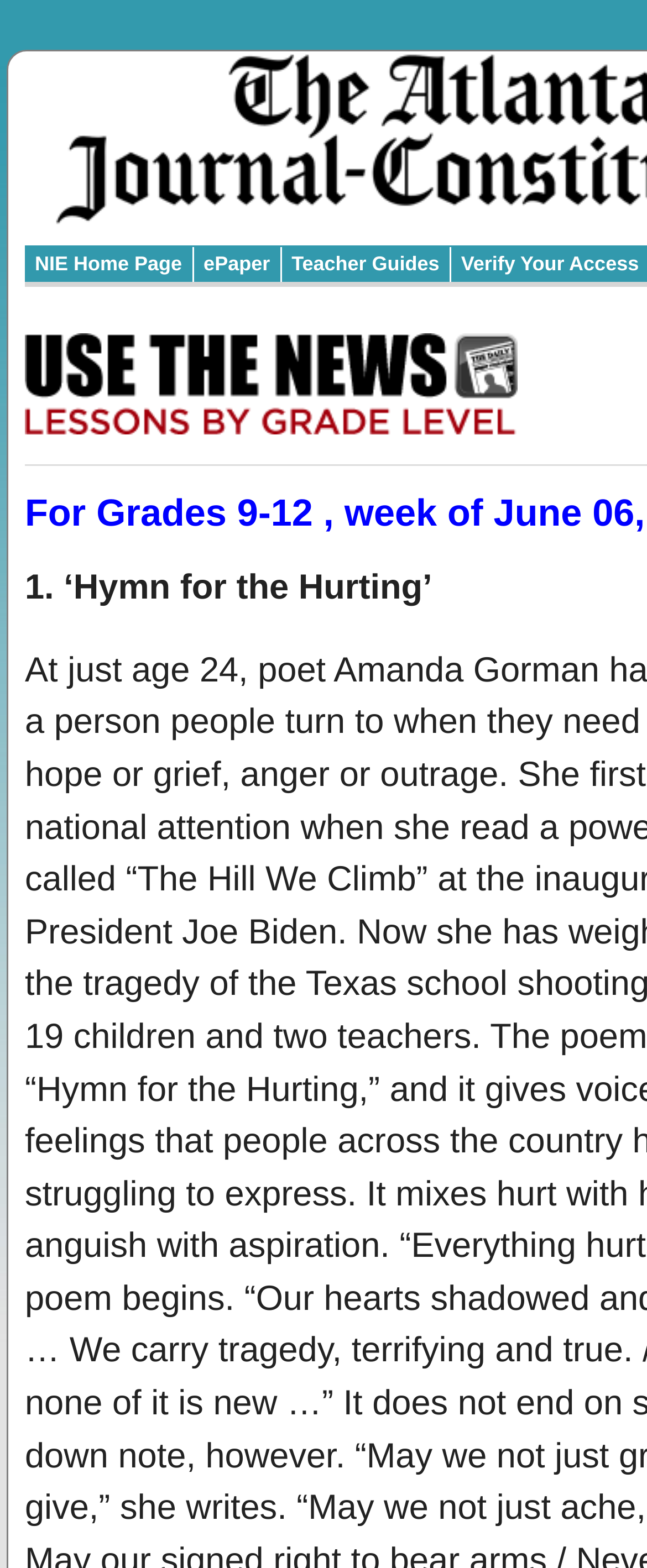Determine the bounding box coordinates in the format (top-left x, top-left y, bottom-right x, bottom-right y). Ensure all values are floating point numbers between 0 and 1. Identify the bounding box of the UI element described by: Teacher Guides

[0.435, 0.157, 0.697, 0.179]